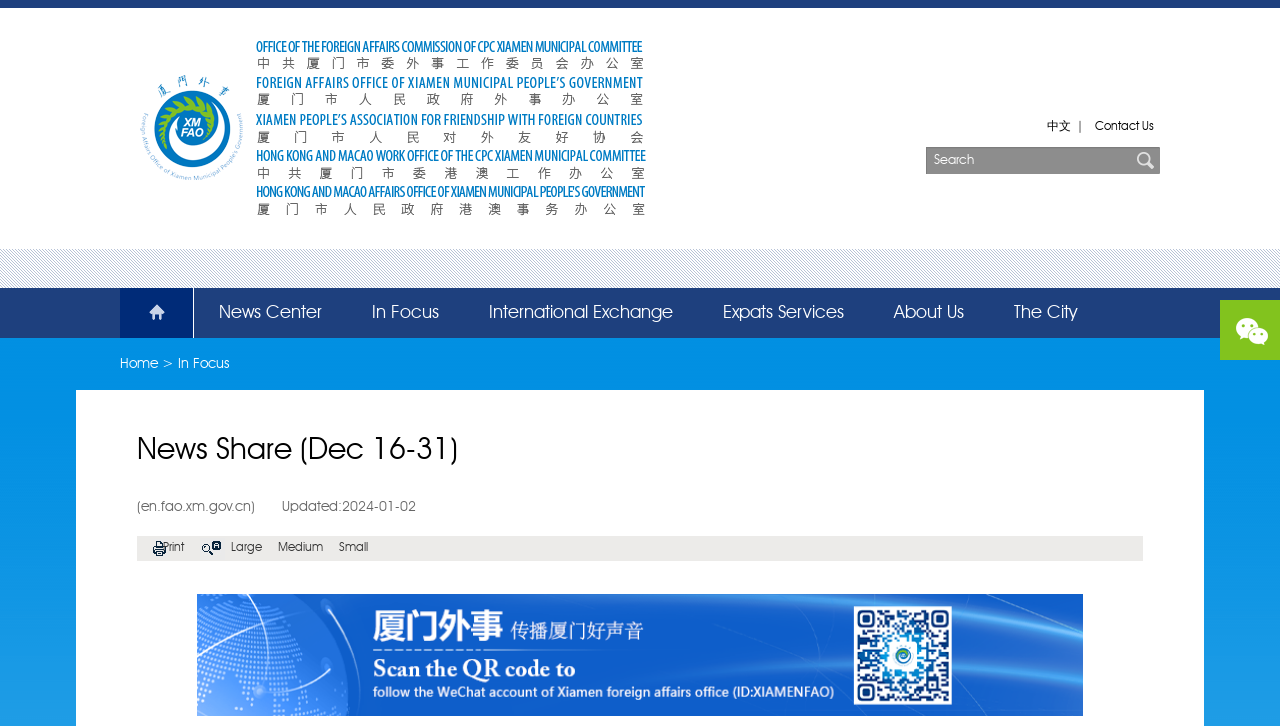Give a one-word or phrase response to the following question: What is the date of the last update?

2024-01-02